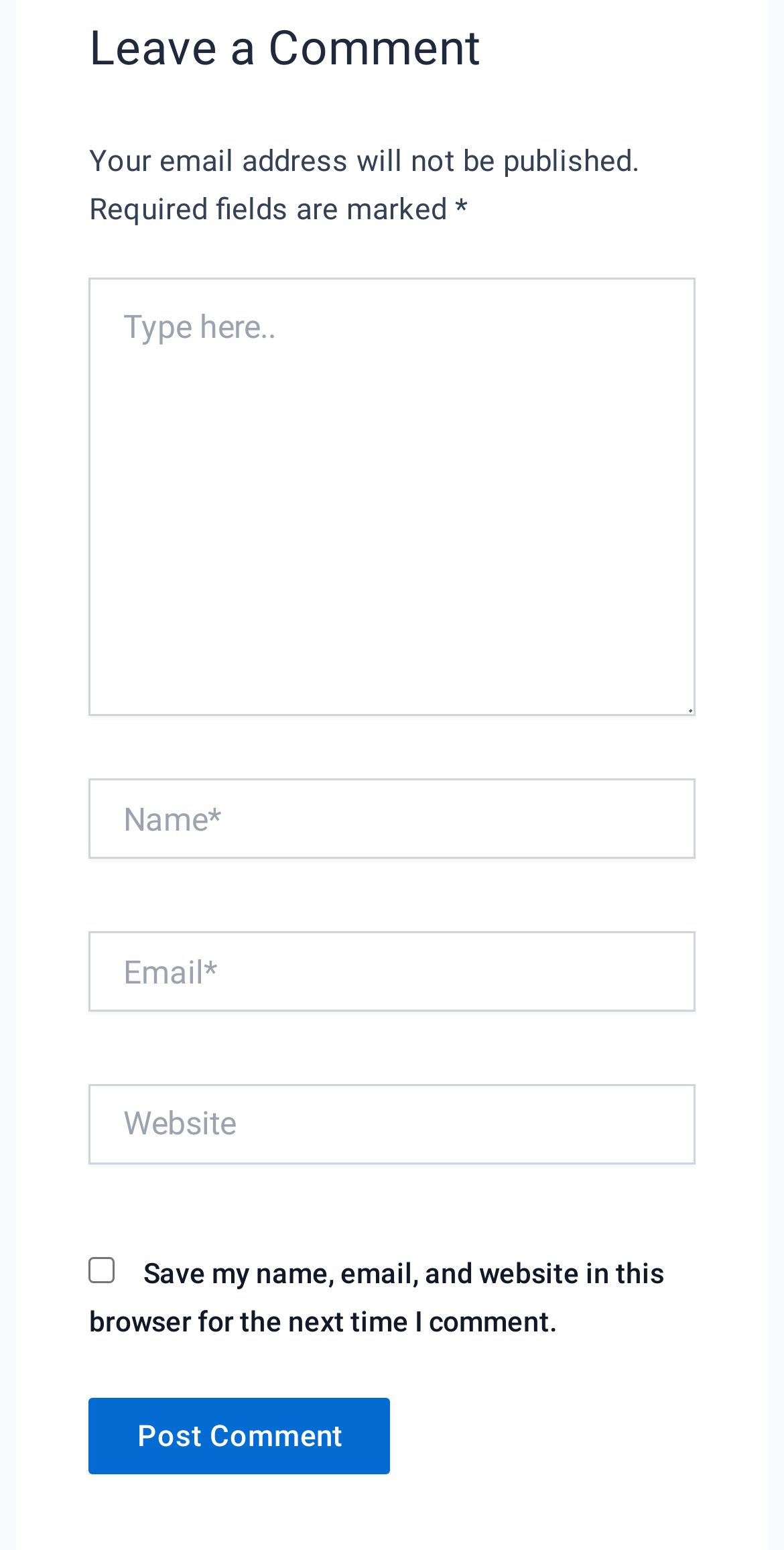Calculate the bounding box coordinates of the UI element given the description: "parent_node: Name* name="author" placeholder="Name*"".

[0.114, 0.503, 0.886, 0.555]